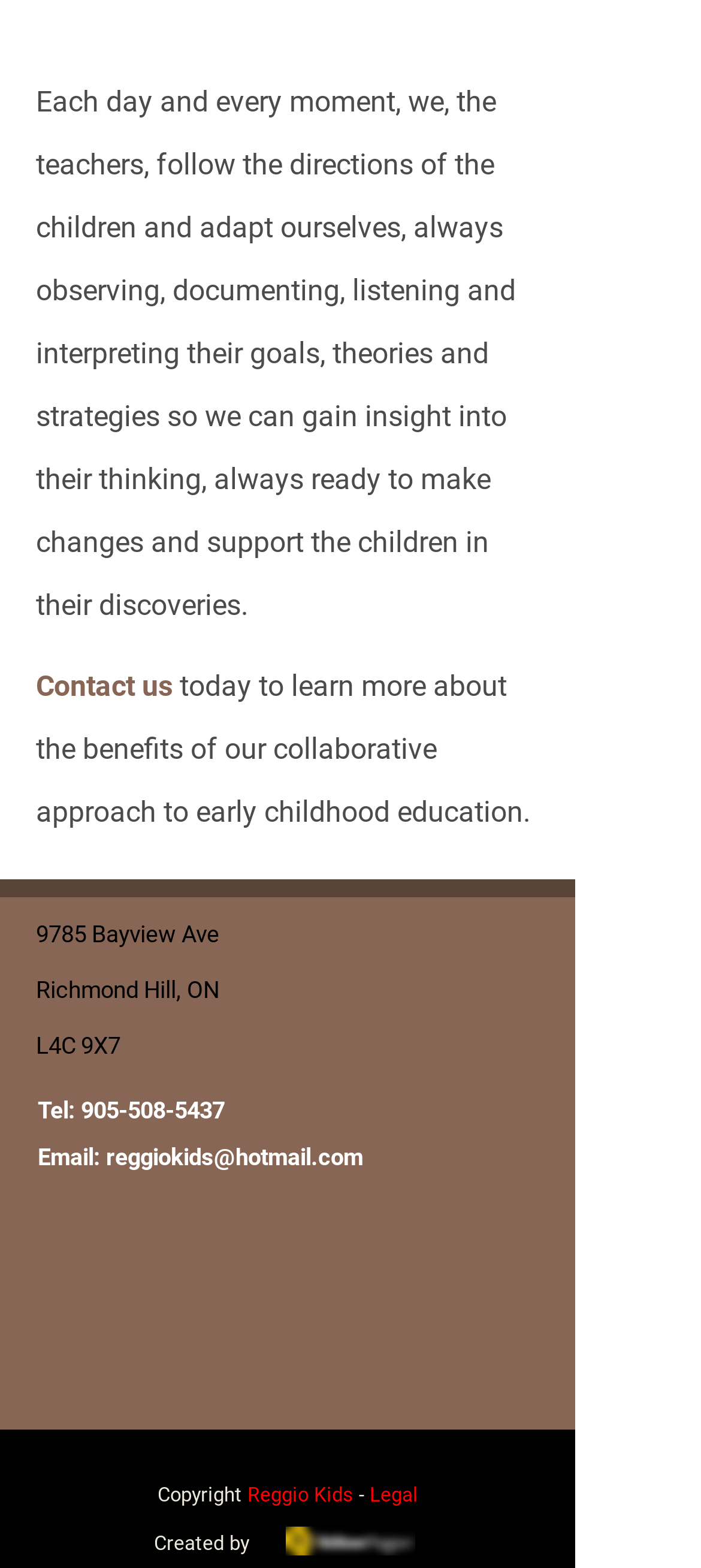Use a single word or phrase to answer the question: What social media platforms does Reggio Kids have?

Instagram, Facebook, LinkedIn